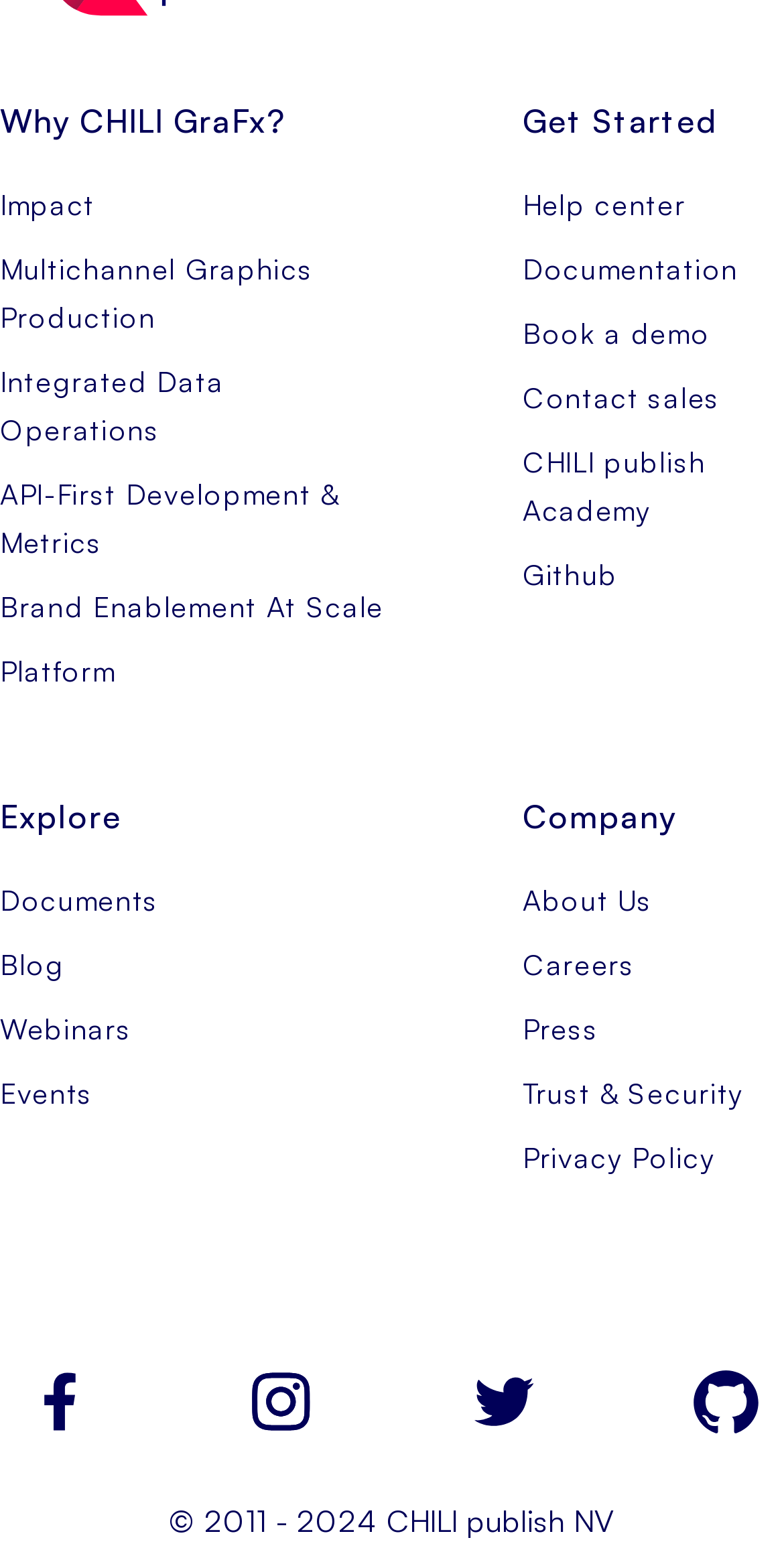Can you find the bounding box coordinates for the element that needs to be clicked to execute this instruction: "Subscribe to YouTube"? The coordinates should be given as four float numbers between 0 and 1, i.e., [left, top, right, bottom].

None